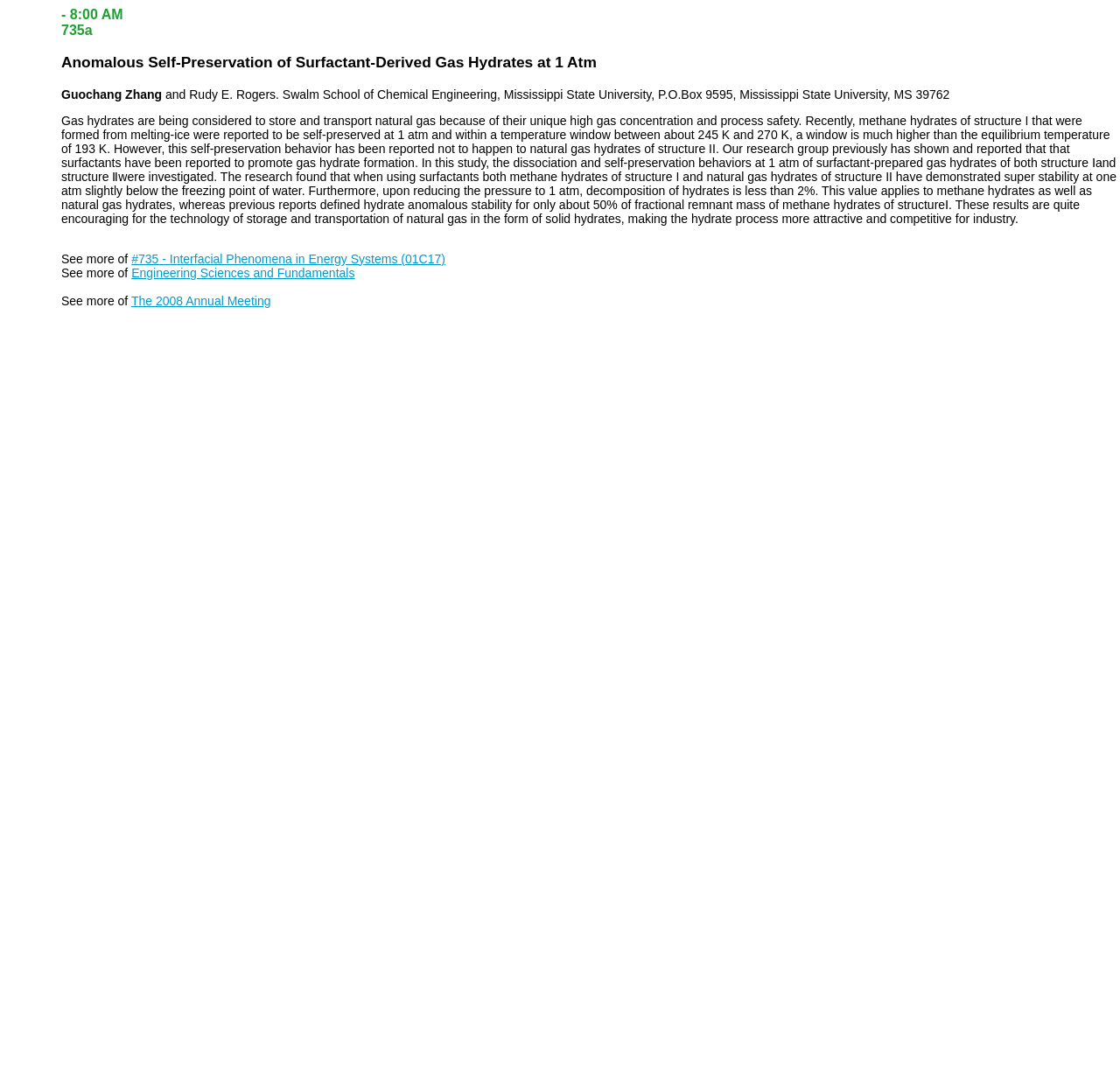Answer the question using only a single word or phrase: 
Who is the author of the article?

Guochang Zhang